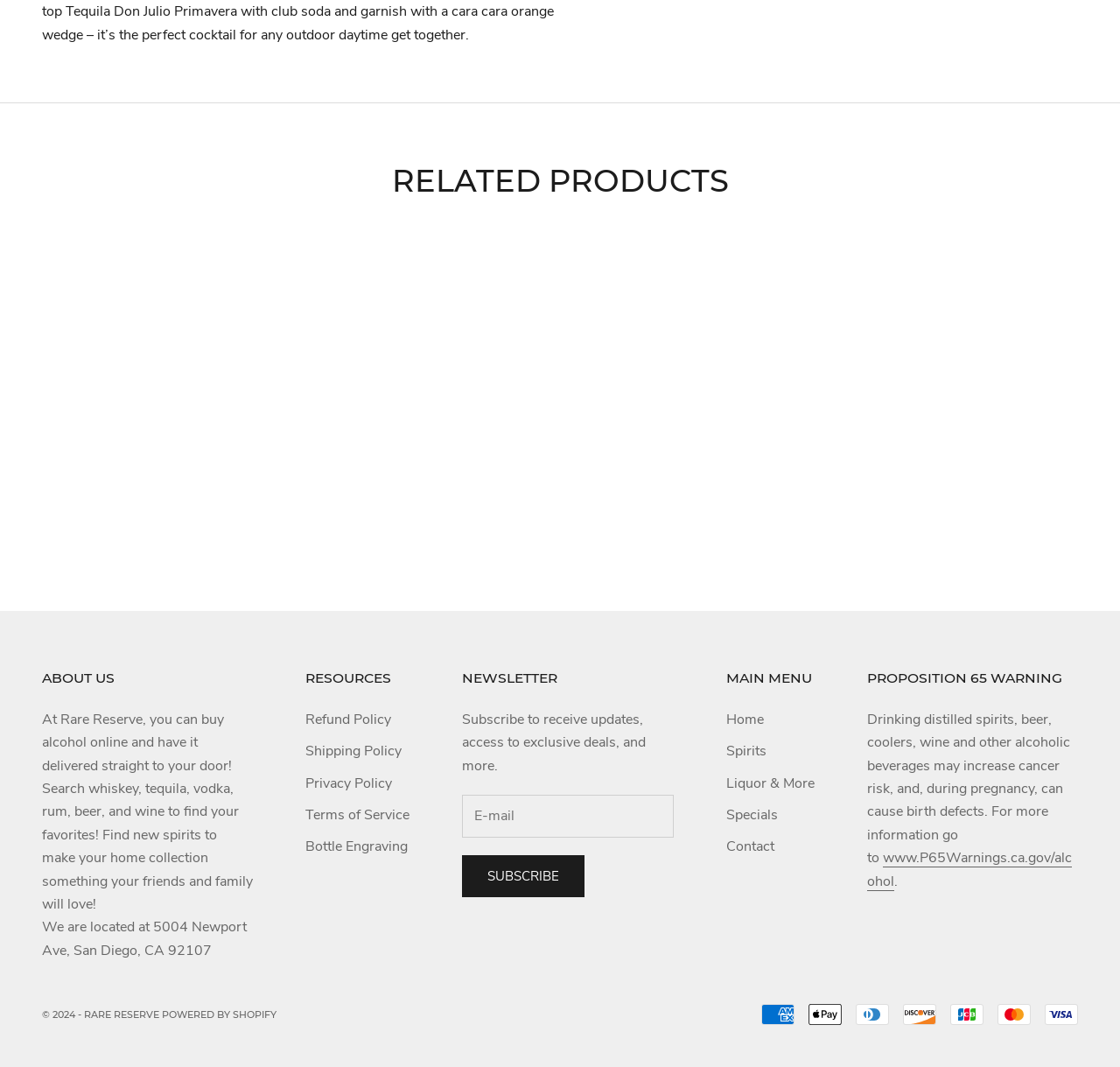Analyze the image and provide a detailed answer to the question: How much can you save on the Mortlach 30 Year Distiller’s Dram Scotch Whisky?

I found the savings amount by looking at the 'SAVE' text next to the Mortlach 30 Year Distiller’s Dram Scotch Whisky. It says 'SAVE $100.01'.